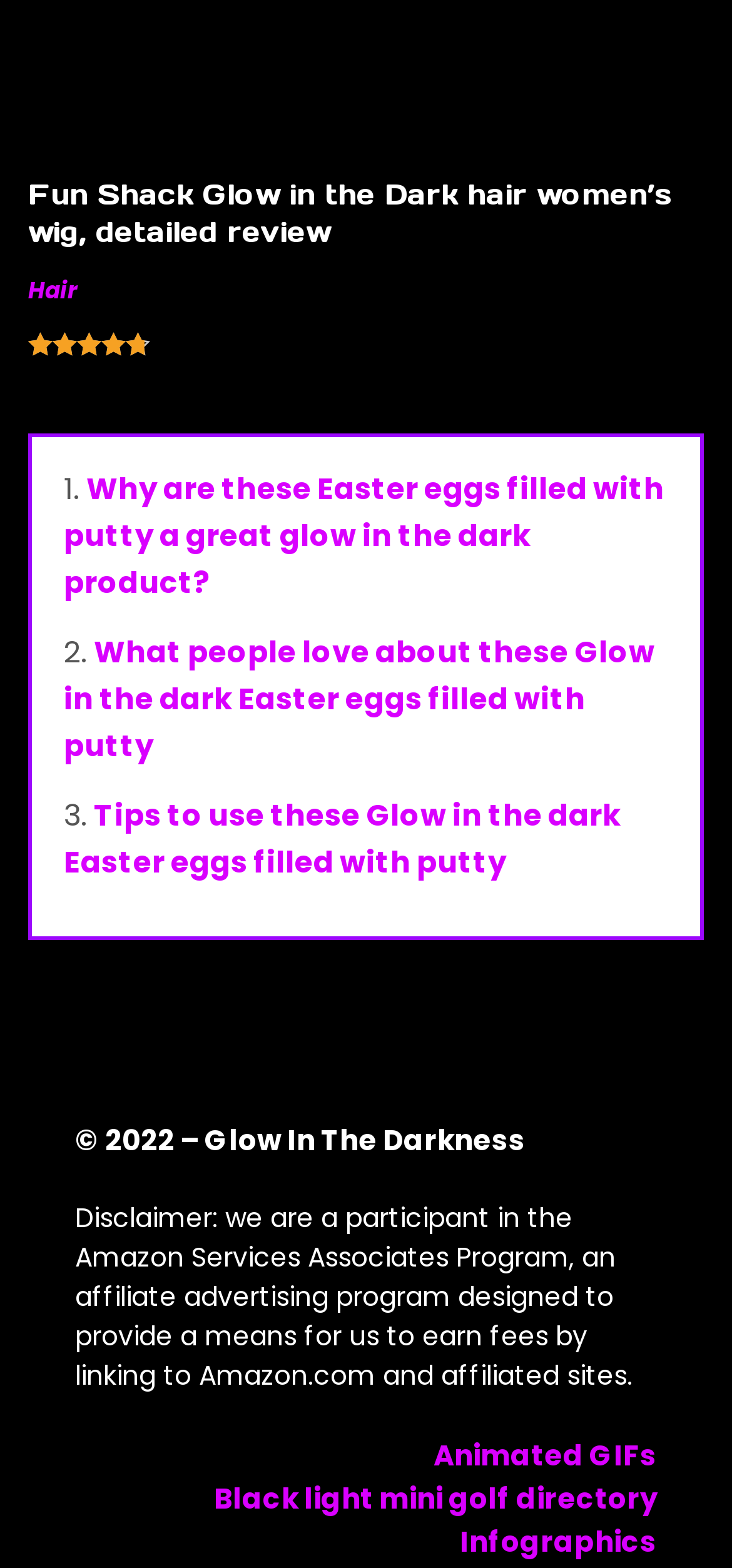Given the description Infographics, predict the bounding box coordinates of the UI element. Ensure the coordinates are in the format (top-left x, top-left y, bottom-right x, bottom-right y) and all values are between 0 and 1.

[0.628, 0.971, 0.897, 0.996]